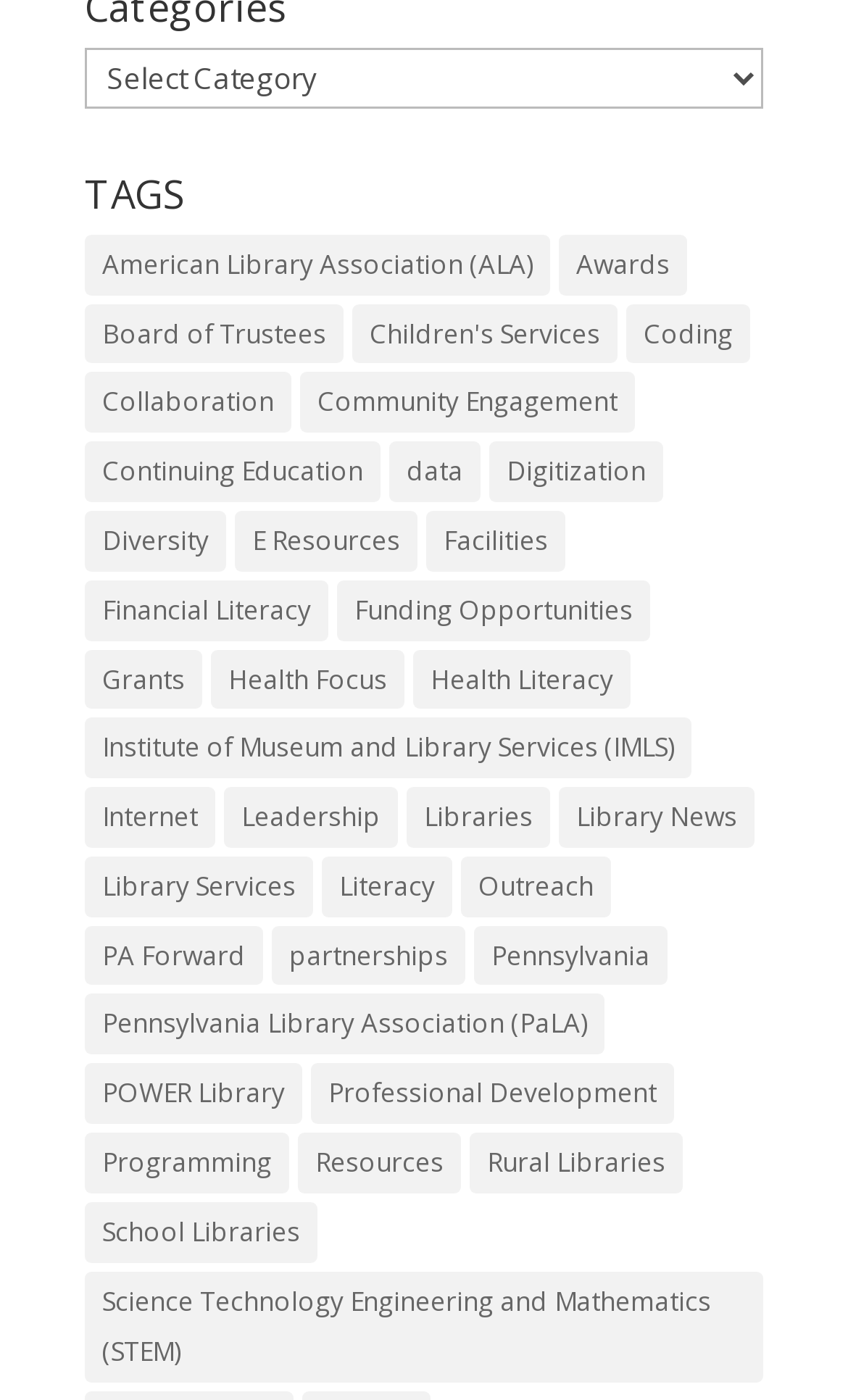Utilize the details in the image to thoroughly answer the following question: What is the category with the most items?

By examining the links on the webpage, I found that the category 'Libraries' has the most items, with 1,376 items listed.